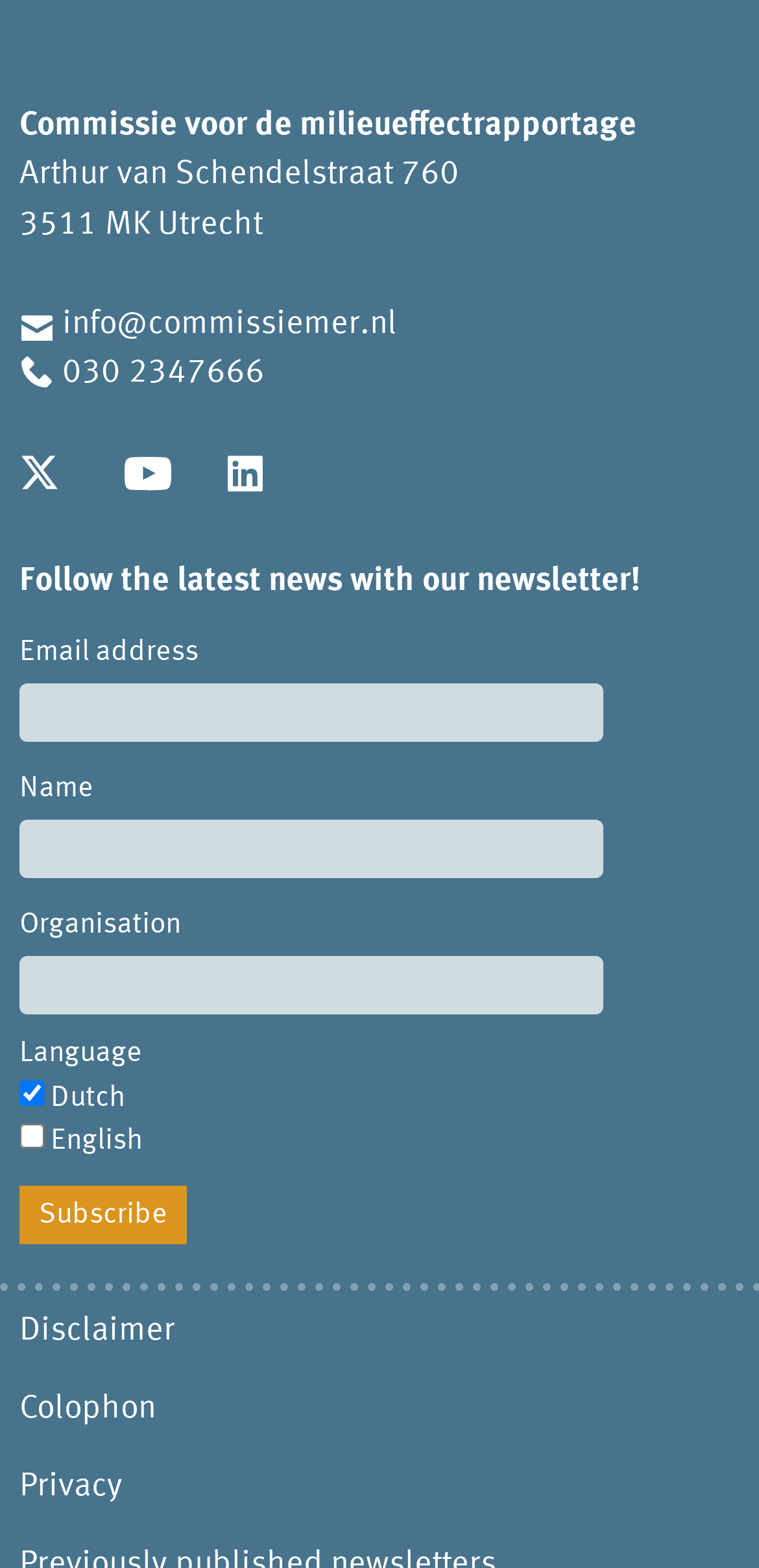Locate the UI element that matches the description name="organisation" in the webpage screenshot. Return the bounding box coordinates in the format (top-left x, top-left y, bottom-right x, bottom-right y), with values ranging from 0 to 1.

[0.026, 0.61, 0.795, 0.648]